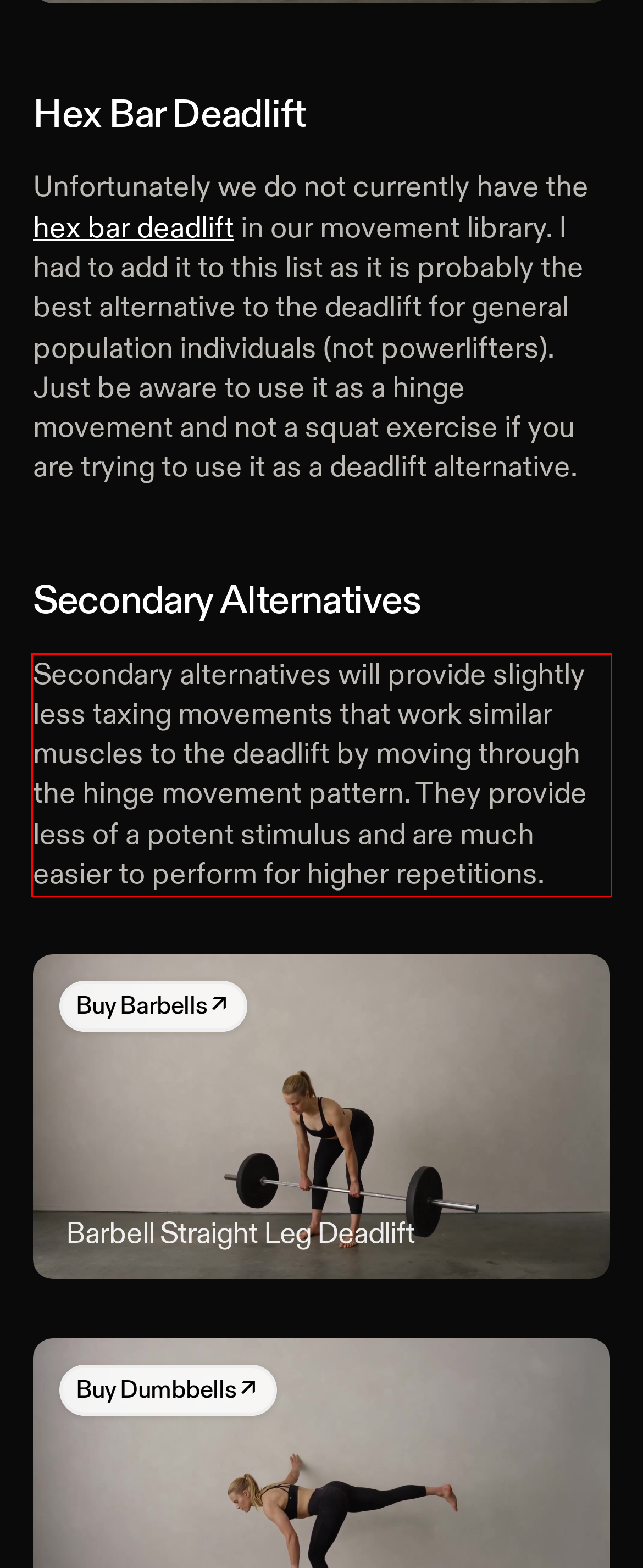Given a screenshot of a webpage with a red bounding box, extract the text content from the UI element inside the red bounding box.

Secondary alternatives will provide slightly less taxing movements that work similar muscles to the deadlift by moving through the hinge movement pattern. They provide less of a potent stimulus and are much easier to perform for higher repetitions.